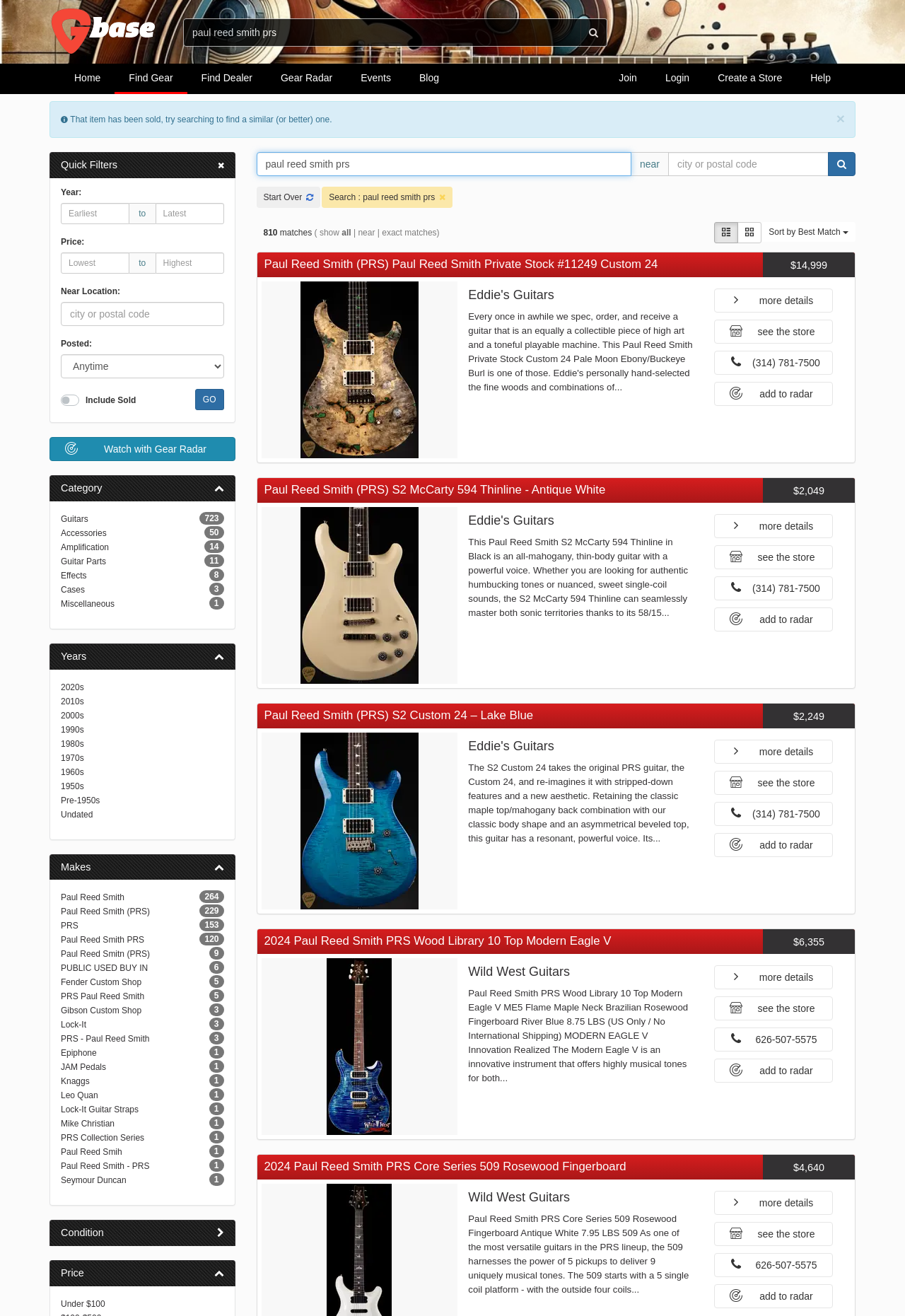Locate the bounding box coordinates of the area you need to click to fulfill this instruction: 'Sort by price'. The coordinates must be in the form of four float numbers ranging from 0 to 1: [left, top, right, bottom].

[0.067, 0.18, 0.096, 0.187]